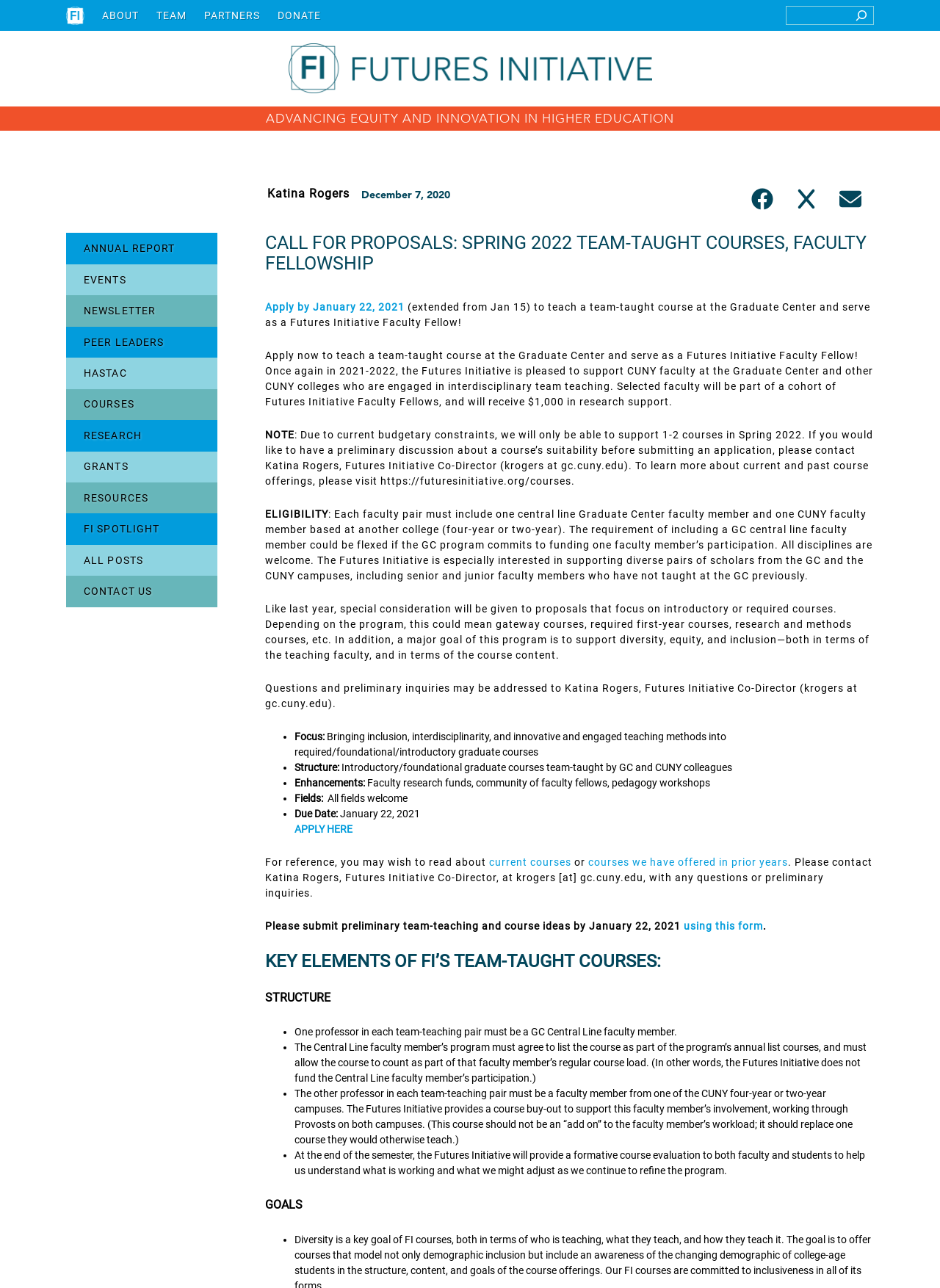Please respond in a single word or phrase: 
What is the deadline for submitting proposals?

January 22, 2021